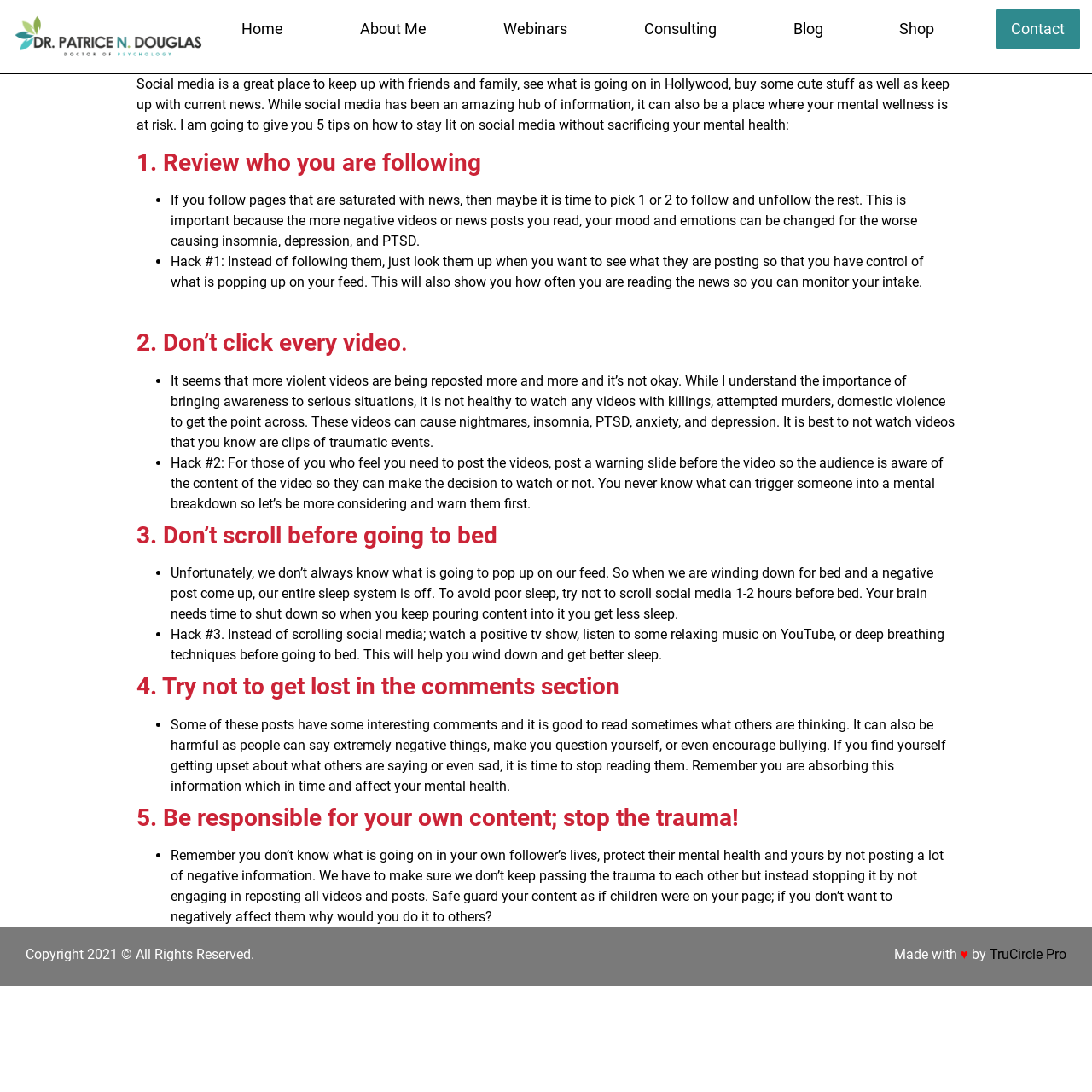Specify the bounding box coordinates of the element's region that should be clicked to achieve the following instruction: "Visit the 'Shop' page". The bounding box coordinates consist of four float numbers between 0 and 1, in the format [left, top, right, bottom].

[0.81, 0.008, 0.869, 0.045]